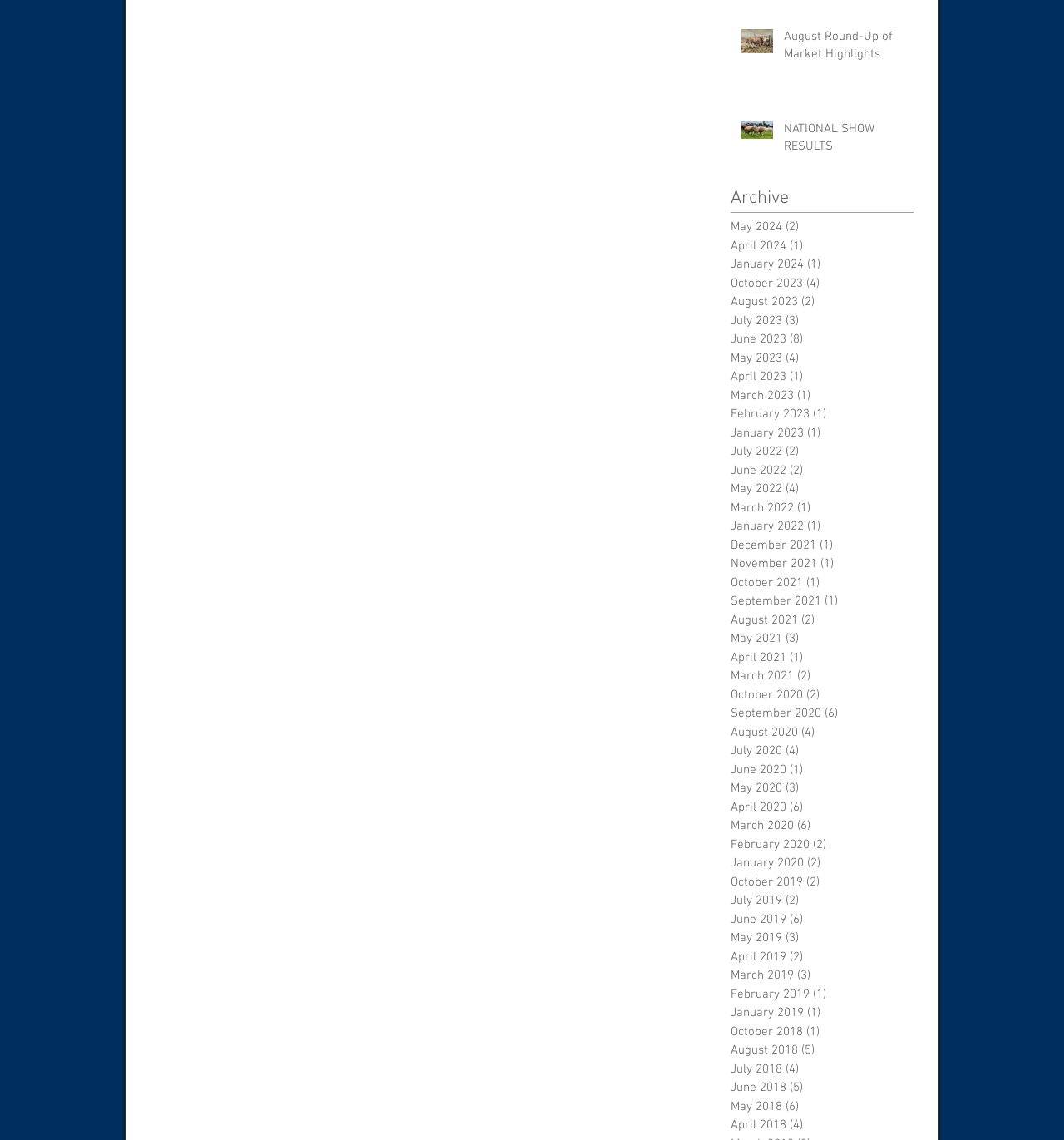How many posts are there in May 2024?
Answer briefly with a single word or phrase based on the image.

2